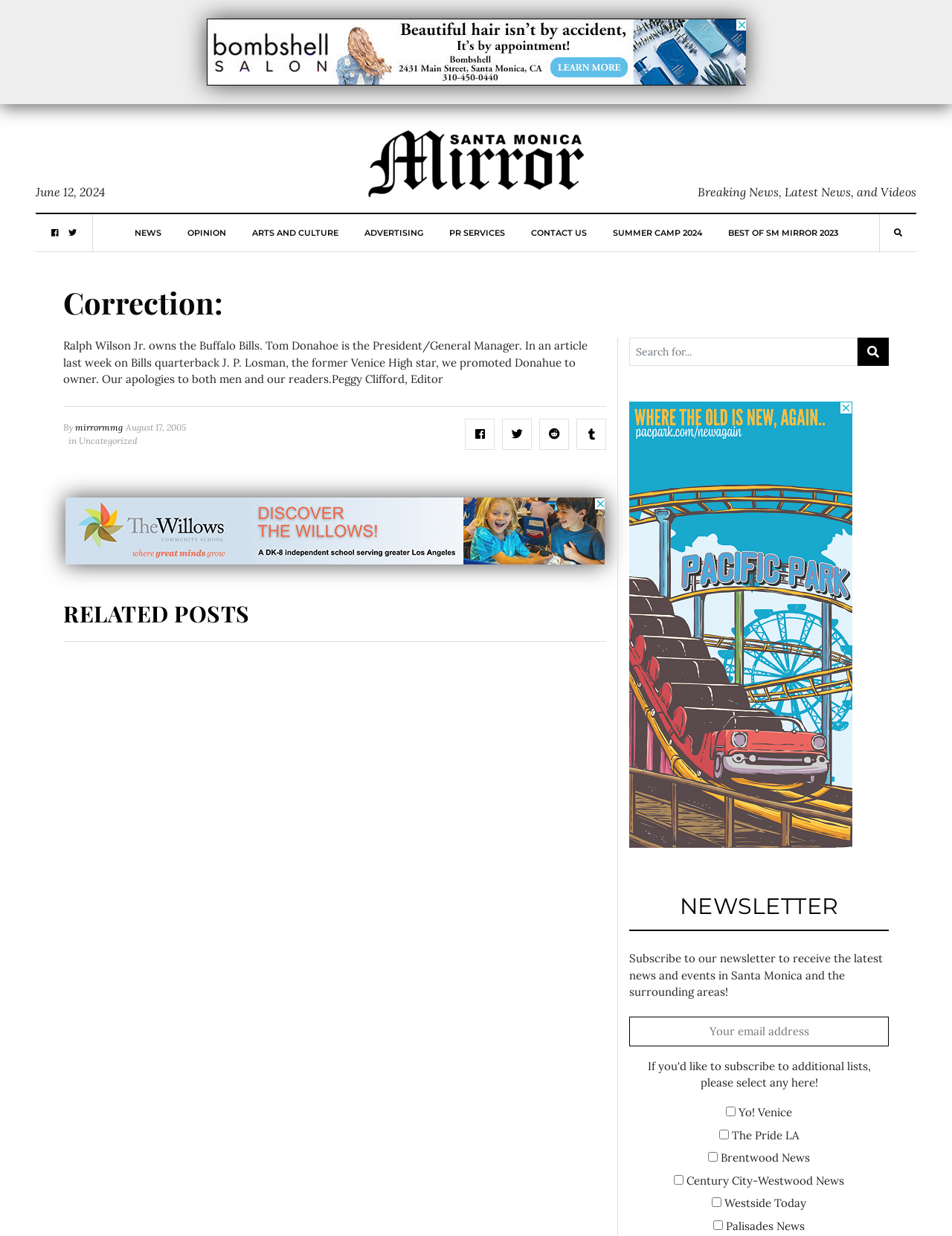What is the date mentioned in the article?
Use the image to answer the question with a single word or phrase.

August 17, 2005